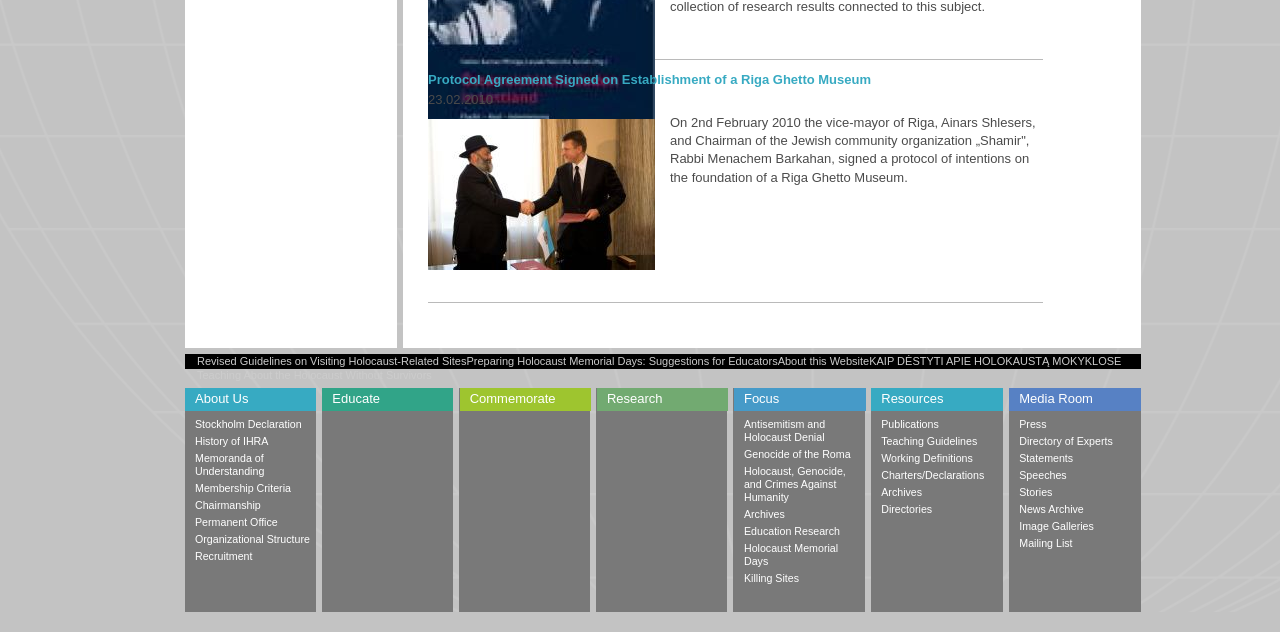Highlight the bounding box coordinates of the element you need to click to perform the following instruction: "Explore the resources page."

[0.681, 0.614, 0.784, 0.65]